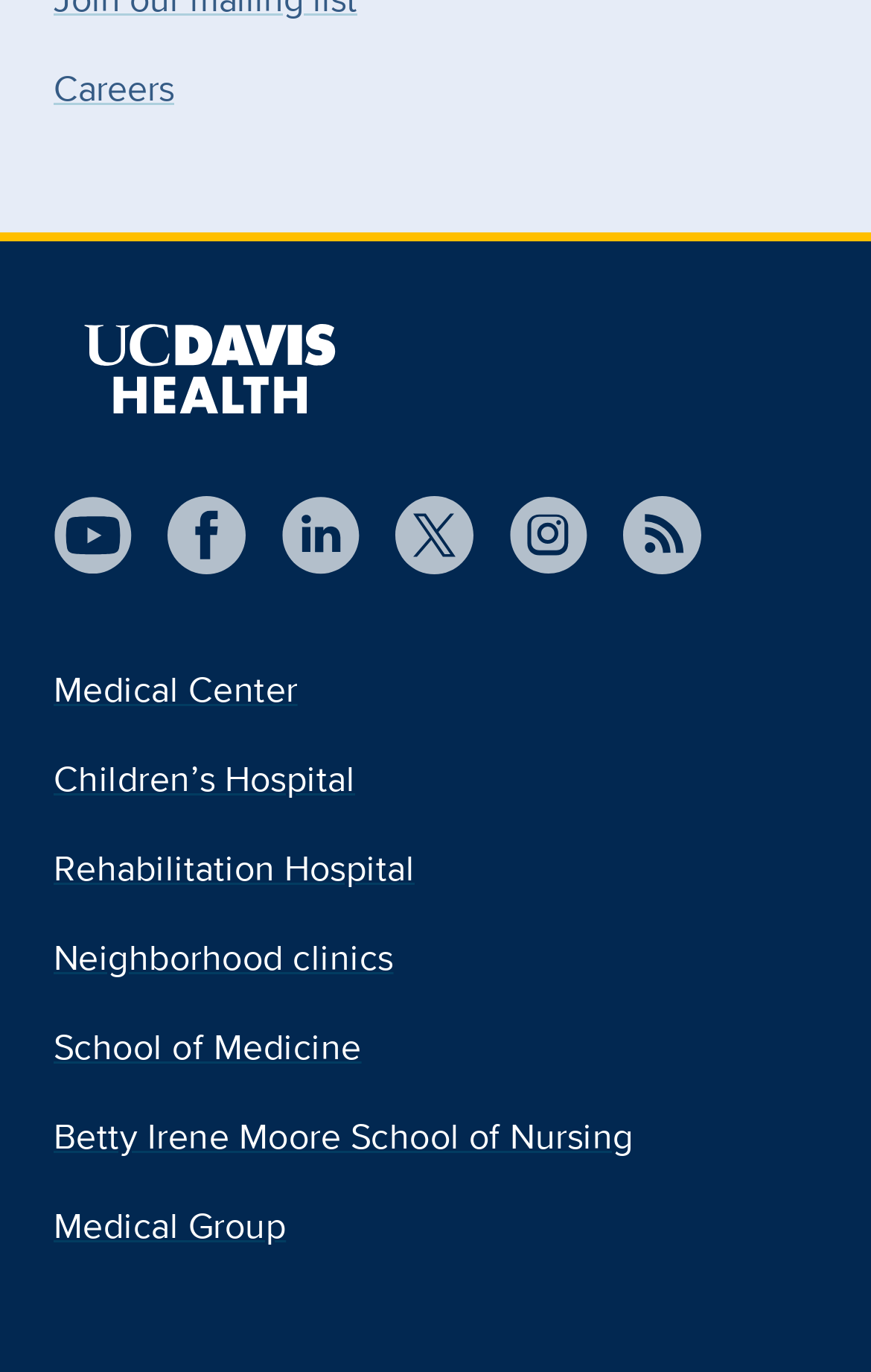How many social media links are present?
From the image, respond with a single word or phrase.

5